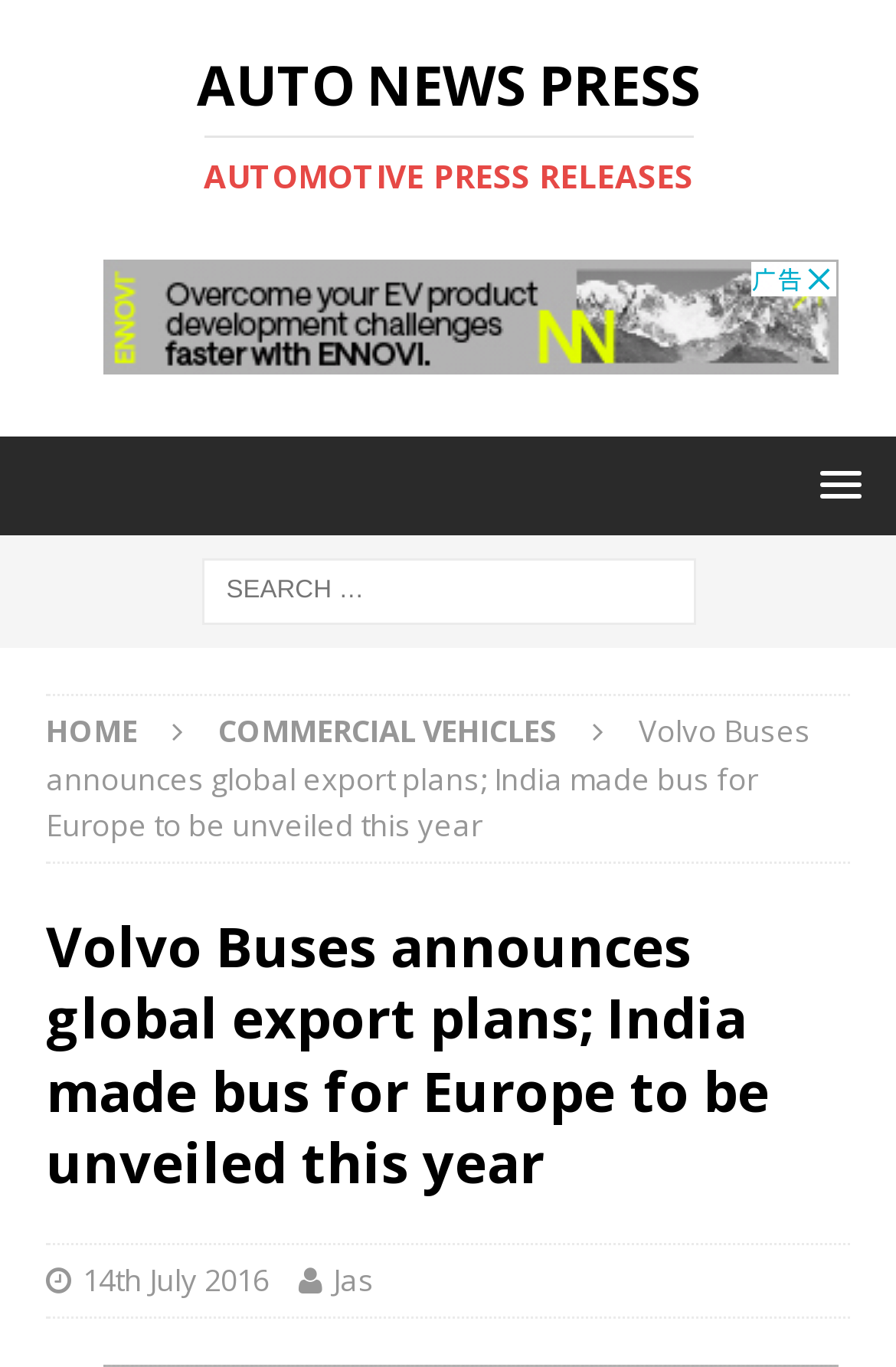Answer the question in a single word or phrase:
What is the main topic of the news article?

Volvo Buses export plans